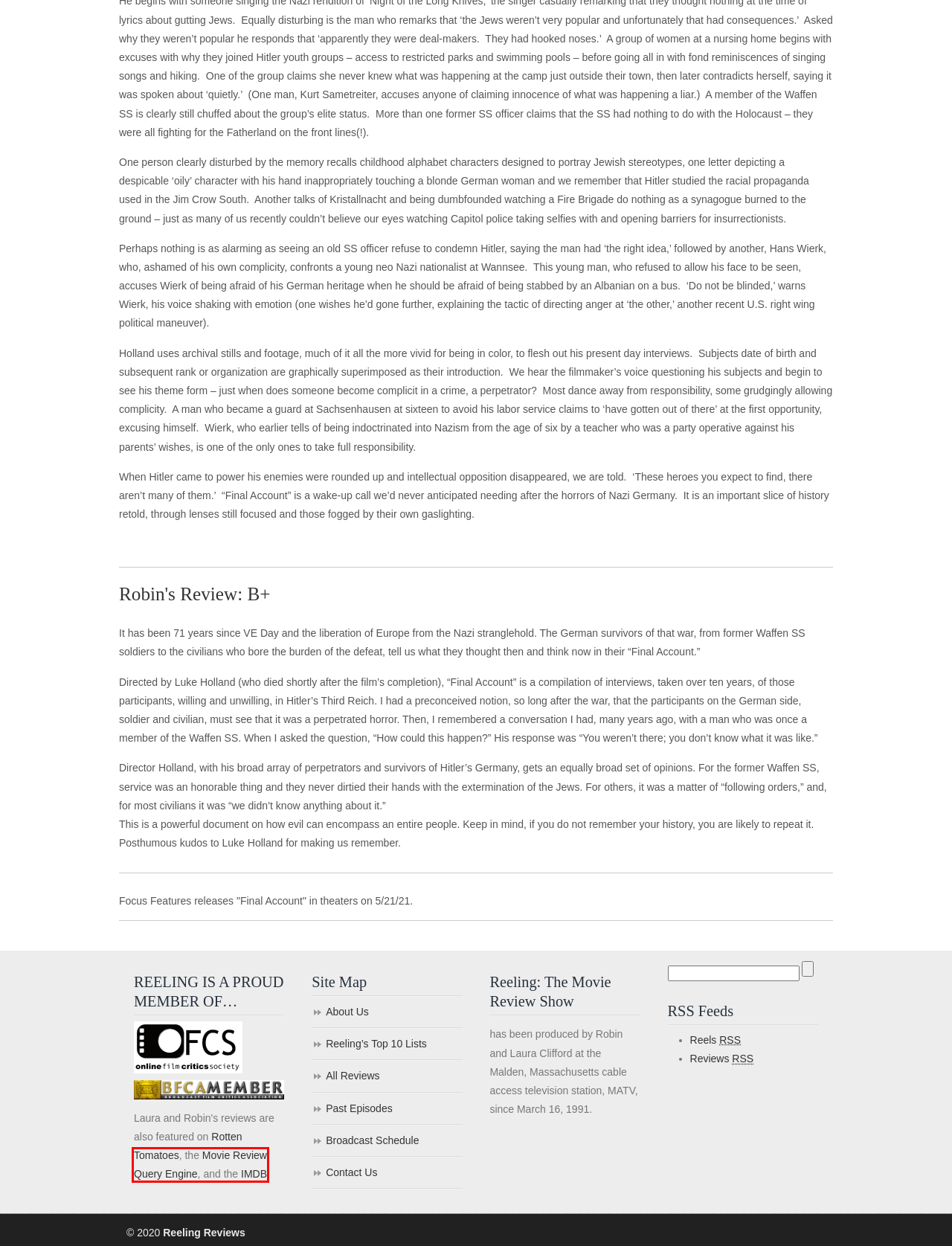You have a screenshot of a webpage with a red bounding box highlighting a UI element. Your task is to select the best webpage description that corresponds to the new webpage after clicking the element. Here are the descriptions:
A. Online Film Critics Society – The World's Oldest Organization of Online Film Critics
B. MRQE
C. IMDb: Ratings, Reviews, and Where to Watch the Best Movies & TV Shows
D. Broadcast Schedule - Reeling Reviews
E. Reel Paradise - Reeling Reviews
F. Home - Reeling Reviews
G. Contact Us - Reeling Reviews
H. About Us - Reeling Reviews

B